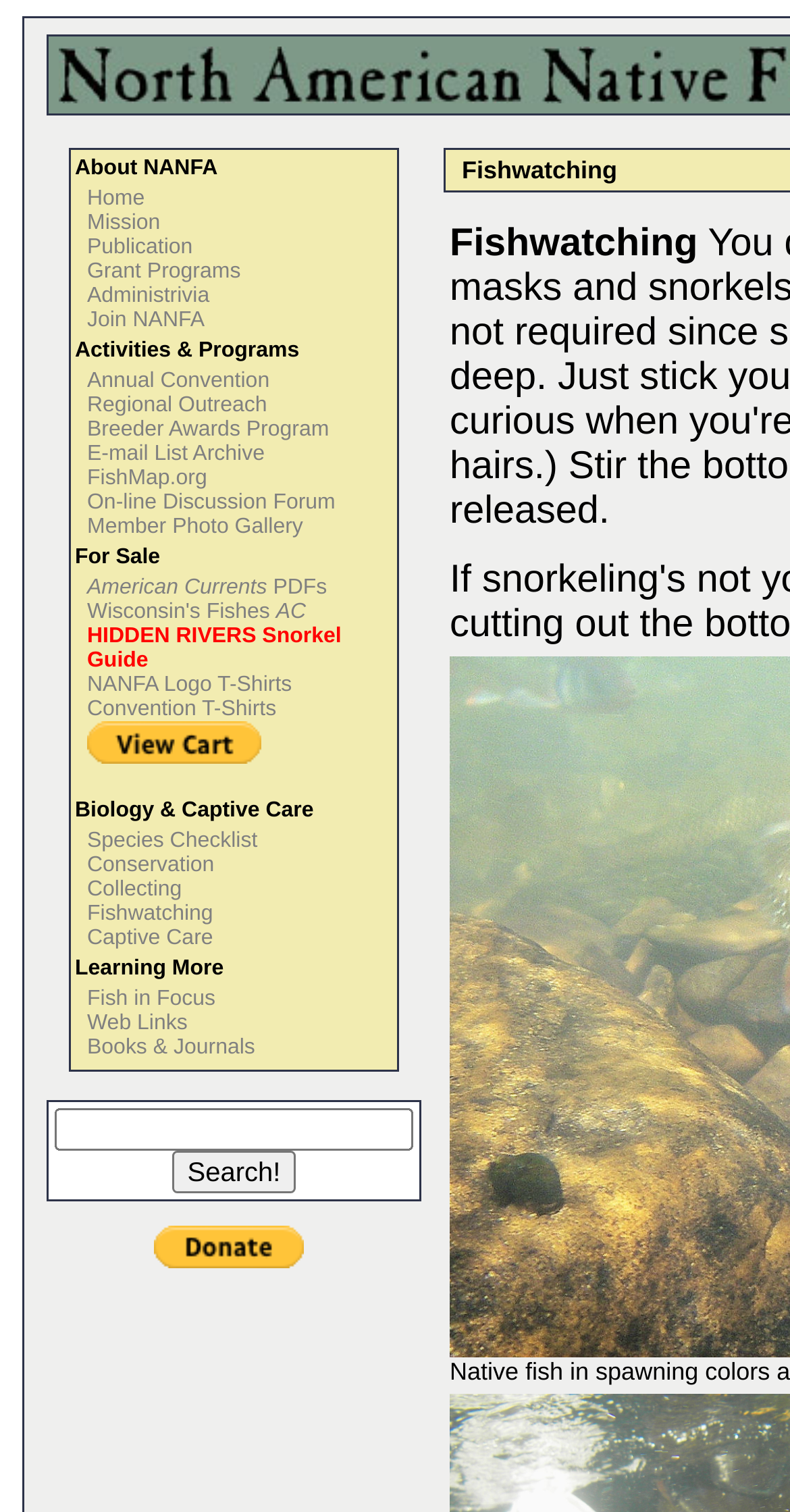Create a full and detailed caption for the entire webpage.

The webpage is divided into a table with multiple rows, each containing a grid cell with a link or button. The table takes up a significant portion of the page, spanning from the top-left to the bottom-right, with a width of approximately 41.8% of the page and a height of around 61.2% of the page.

At the top of the table, there are links to various pages, including "Home", "Mission", "Publication", "Grant Programs", "Administrivia", "Join NANFA", "Activities & Programs", "Annual Convention", "Regional Outreach", "Breeder Awards Program", and "E-mail List Archive". These links are arranged in a vertical column, with each link positioned below the previous one.

Below these links, there are more links and a button, including "FishMap.org", "On-line Discussion Forum", "Member Photo Gallery", "For Sale", "American Currents PDFs", "Wisconsin's Fishes AC", "HIDDEN RIVERS Snorkel Guide", "NANFA Logo T-Shirts", "Convention T-Shirts", and "PayPal - The safer, easier way to pay online!". These links and the button are also arranged in a vertical column, with each element positioned below the previous one.

Further down the table, there are links to "Biology & Captive Care", "Species Checklist", "Conservation", "Collecting", and "Fishwatching". These links are also arranged in a vertical column, with each link positioned below the previous one.

Overall, the webpage appears to be a navigation page for a website related to fish and aquatic life, with links to various pages and resources.